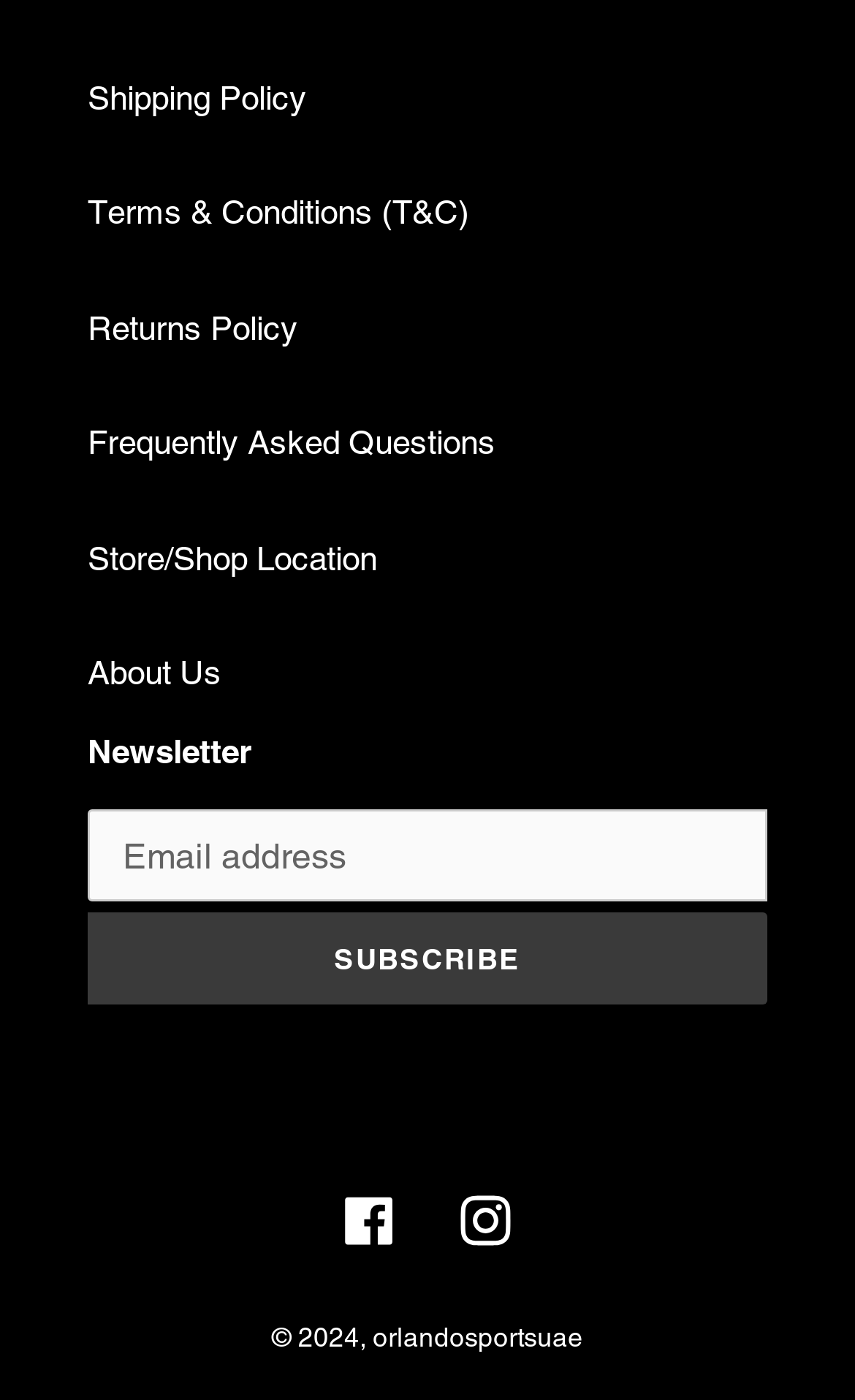Please identify the bounding box coordinates of the element that needs to be clicked to perform the following instruction: "Subscribe to the newsletter".

[0.103, 0.652, 0.897, 0.718]